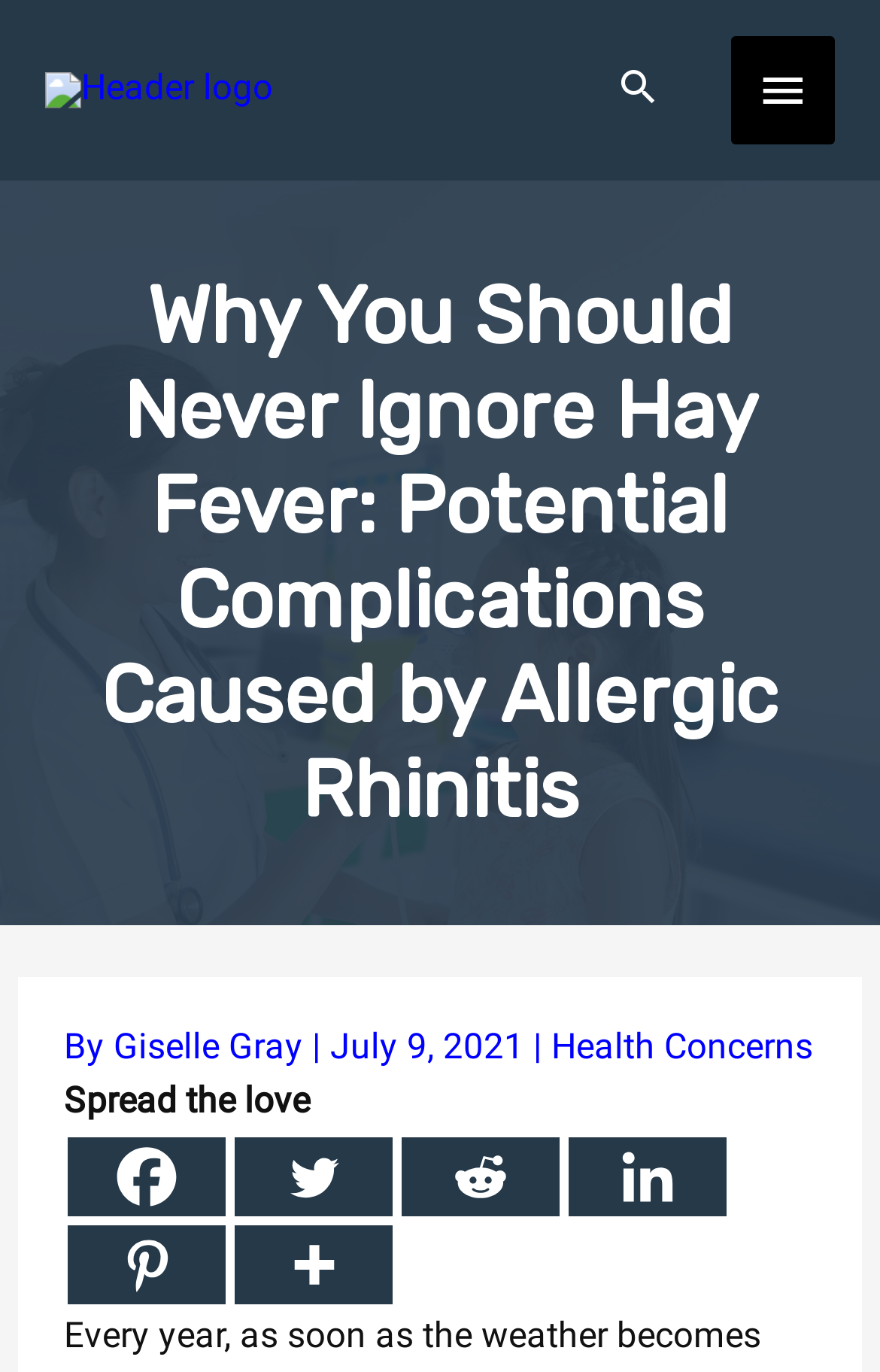Offer an in-depth caption of the entire webpage.

The webpage is about understanding the serious health impacts of hay fever. At the top left corner, there is a header logo, which is also a link. Next to it, on the top right corner, there is a main menu button and a search icon link. 

Below the header section, there is a prominent heading that reads "Why You Should Never Ignore Hay Fever: Potential Complications Caused by Allergic Rhinitis". This heading is followed by a section that includes the author's name, "Giselle Gray", and the date "July 9, 2021". There is also a link to "Health Concerns" in this section.

Underneath, there is a section with social media links, including Facebook, Twitter, Reddit, Linkedin, Pinterest, and More. The "More" link has an accompanying image. 

The overall content of the webpage appears to be an article or blog post about the health impacts of hay fever, with a focus on the potential complications caused by allergic rhinitis.